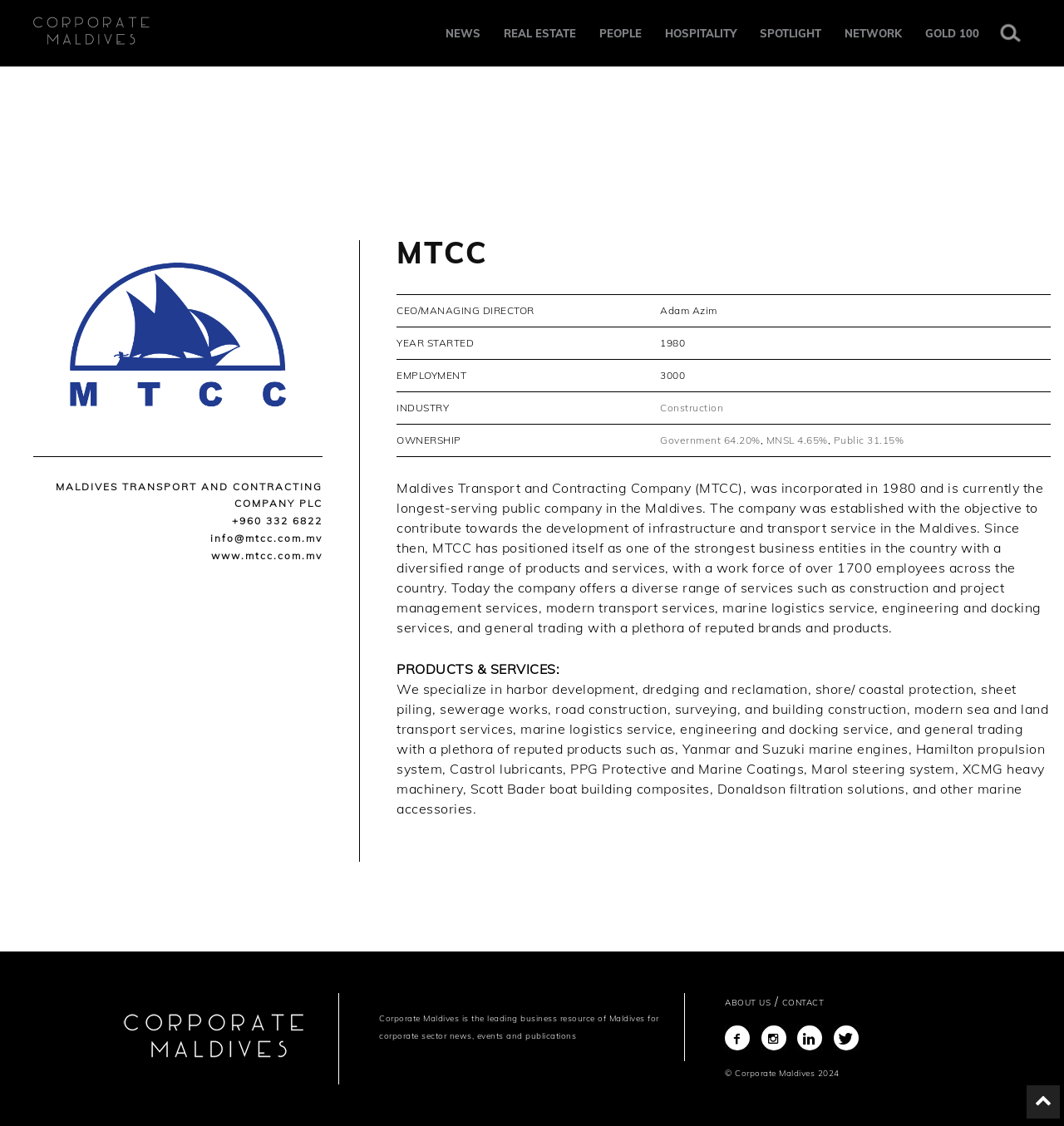Find the UI element described as: "Careers" and predict its bounding box coordinates. Ensure the coordinates are four float numbers between 0 and 1, [left, top, right, bottom].

None